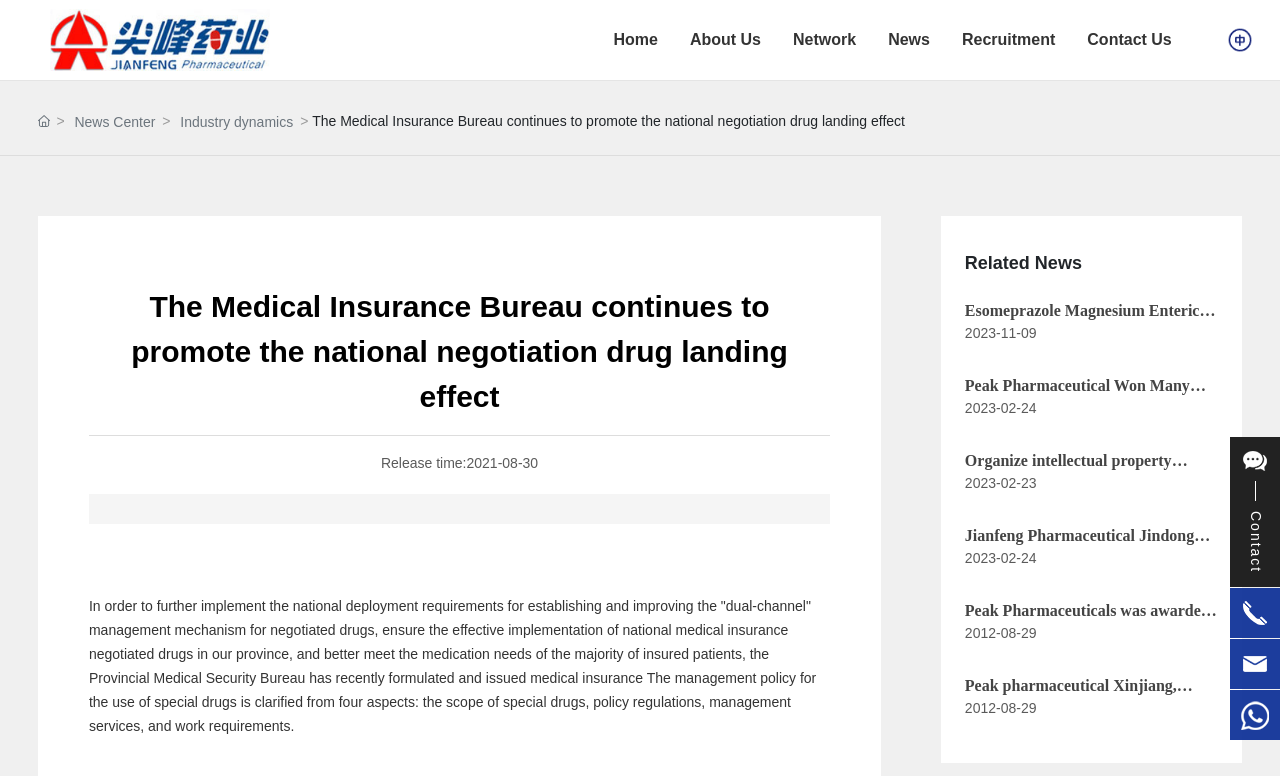Show the bounding box coordinates for the element that needs to be clicked to execute the following instruction: "Click the 'Home' link". Provide the coordinates in the form of four float numbers between 0 and 1, i.e., [left, top, right, bottom].

[0.479, 0.0, 0.514, 0.103]